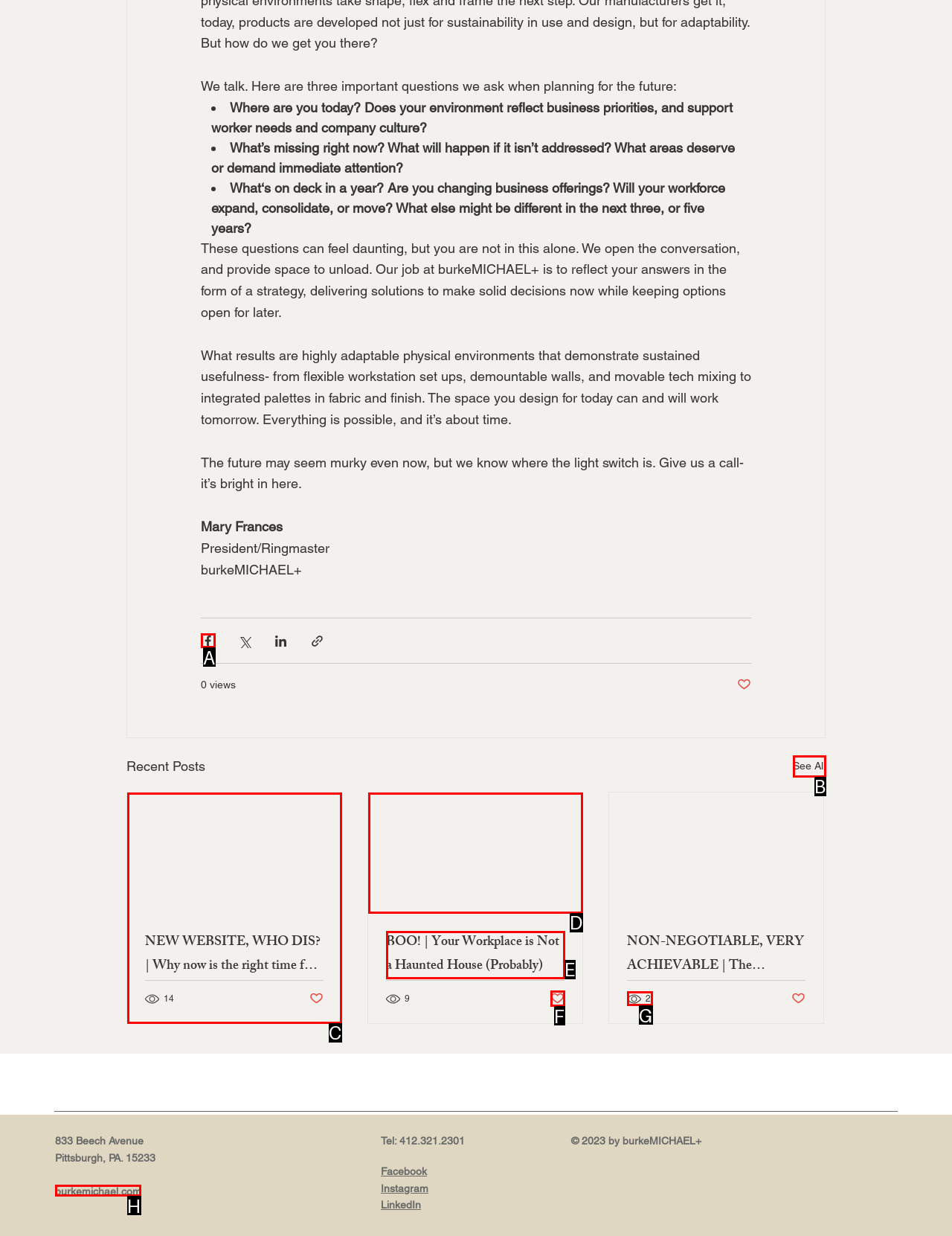Look at the highlighted elements in the screenshot and tell me which letter corresponds to the task: Visit the company website.

H